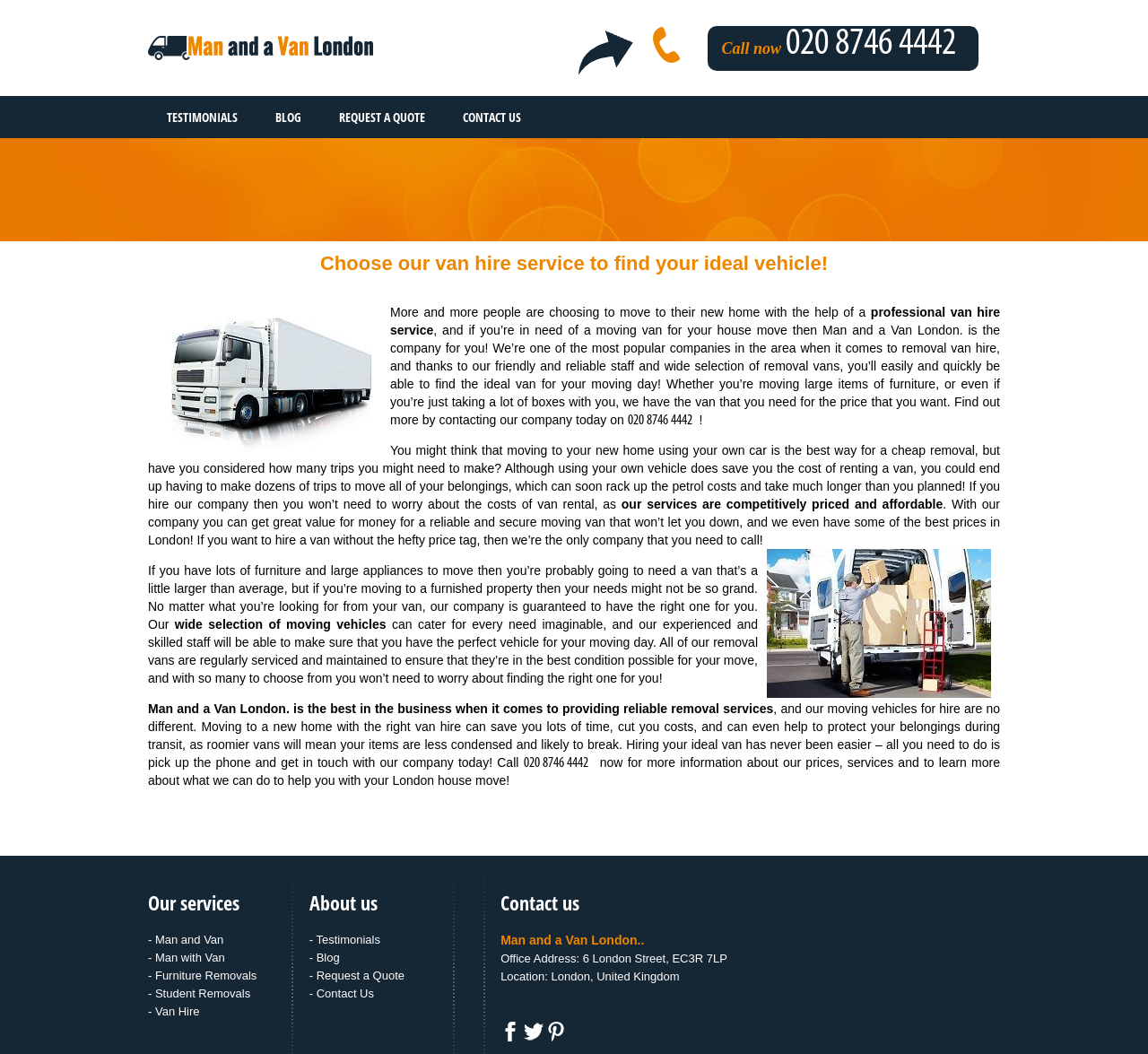Kindly determine the bounding box coordinates of the area that needs to be clicked to fulfill this instruction: "Contact us".

[0.387, 0.091, 0.47, 0.131]